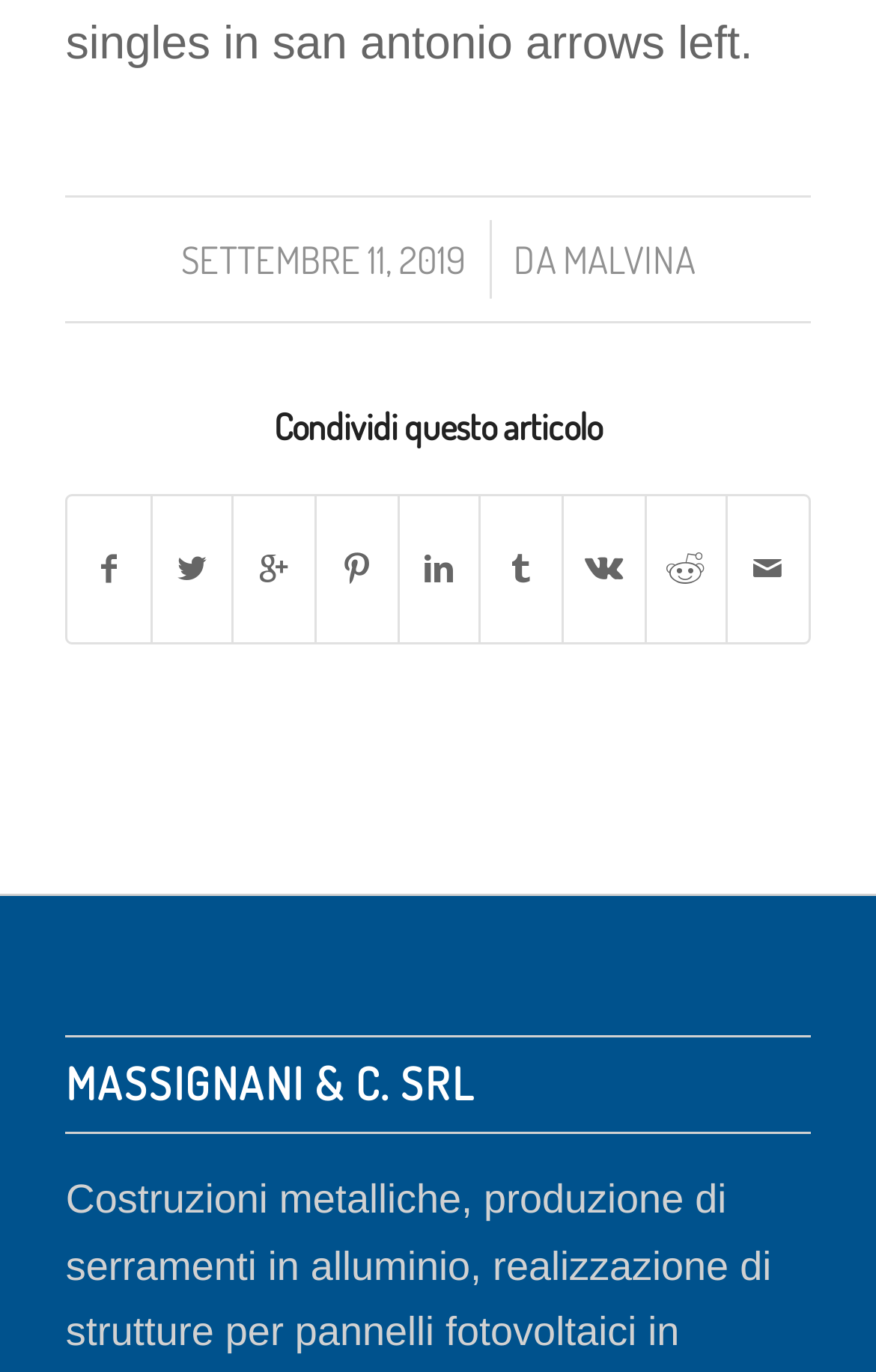What is the title of the company?
Provide a concise answer using a single word or phrase based on the image.

MASSIGNANI & C. SRL